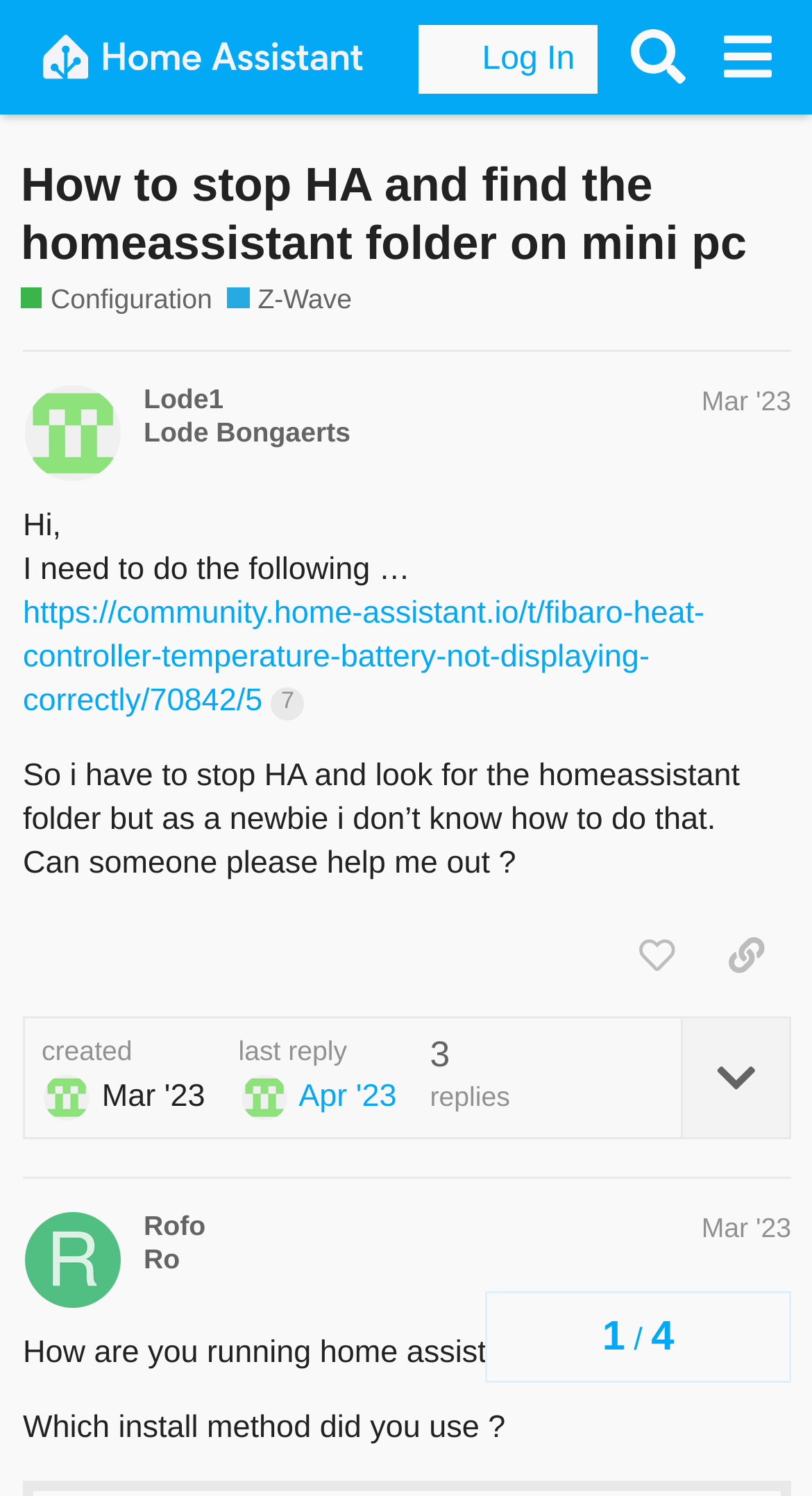Find the UI element described as: "Precious Metals" and predict its bounding box coordinates. Ensure the coordinates are four float numbers between 0 and 1, [left, top, right, bottom].

None